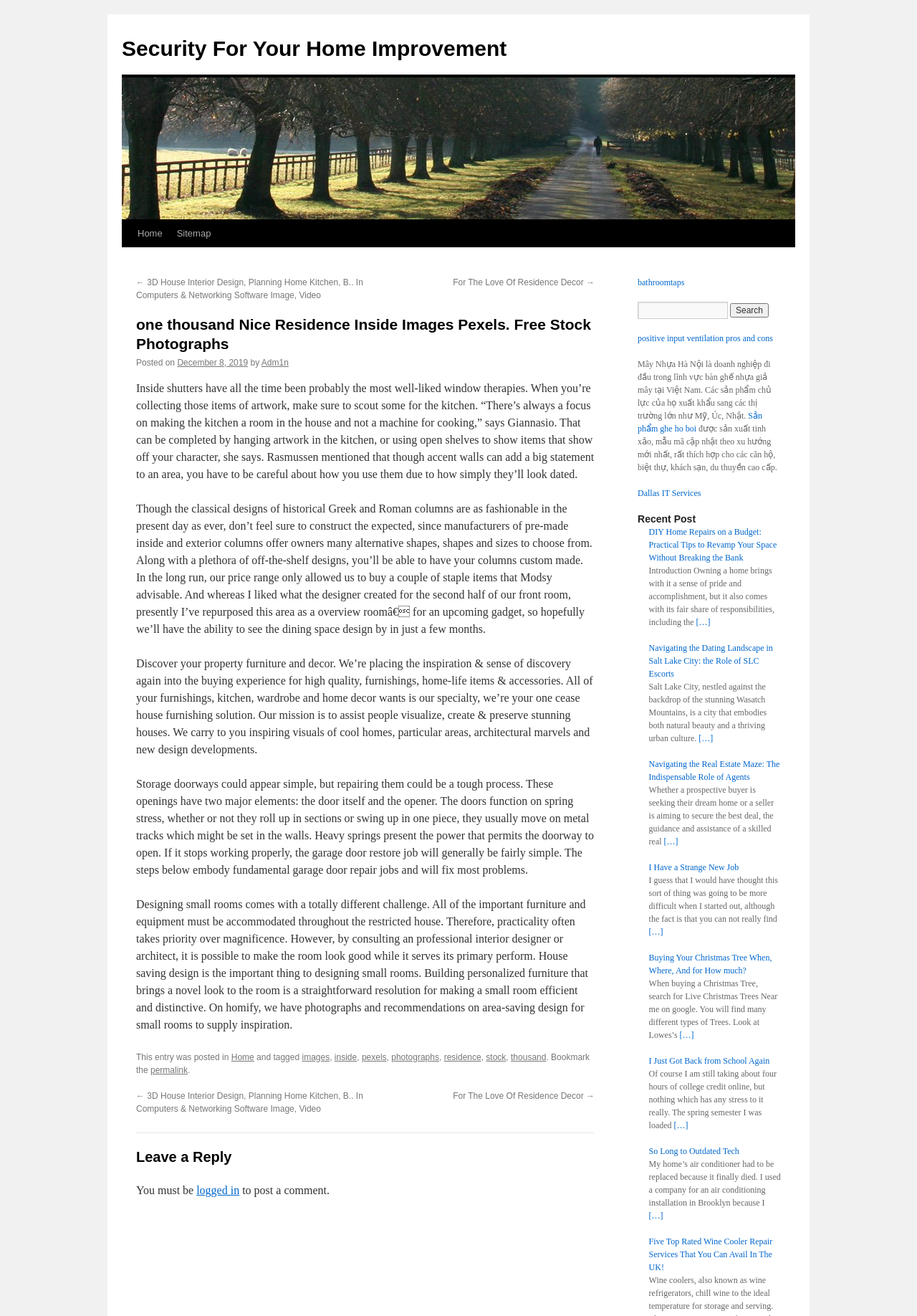Provide a comprehensive description of the webpage.

This webpage appears to be a blog or article page focused on home improvement and decor. At the top, there are several links to navigate to different sections of the website, including "Home", "Sitemap", and "Security For Your Home Improvement". 

Below the navigation links, there is a main content section that takes up most of the page. The page title, "one thousand Nice Residence Inside Images Pexels. Free Stock Photographs | Security For Your Home Improvement", is displayed prominently at the top of this section. 

Underneath the title, there are several paragraphs of text discussing various topics related to home decor and improvement, including interior design, furniture, and garage door repair. The text is interspersed with links to other articles or websites, as well as occasional images or icons.

To the right of the main content section, there is a sidebar with several links to other articles or categories, including "Recent Post", "DIY Home Repairs on a Budget", and "Buying Your Christmas Tree When, Where, And for How much?". Each of these links is accompanied by a brief summary or excerpt from the article.

At the very bottom of the page, there is a section for leaving comments, with a text box and a "Search" button. There are also several links to other websites or articles, including "bathroomtaps" and "Dallas IT Services".